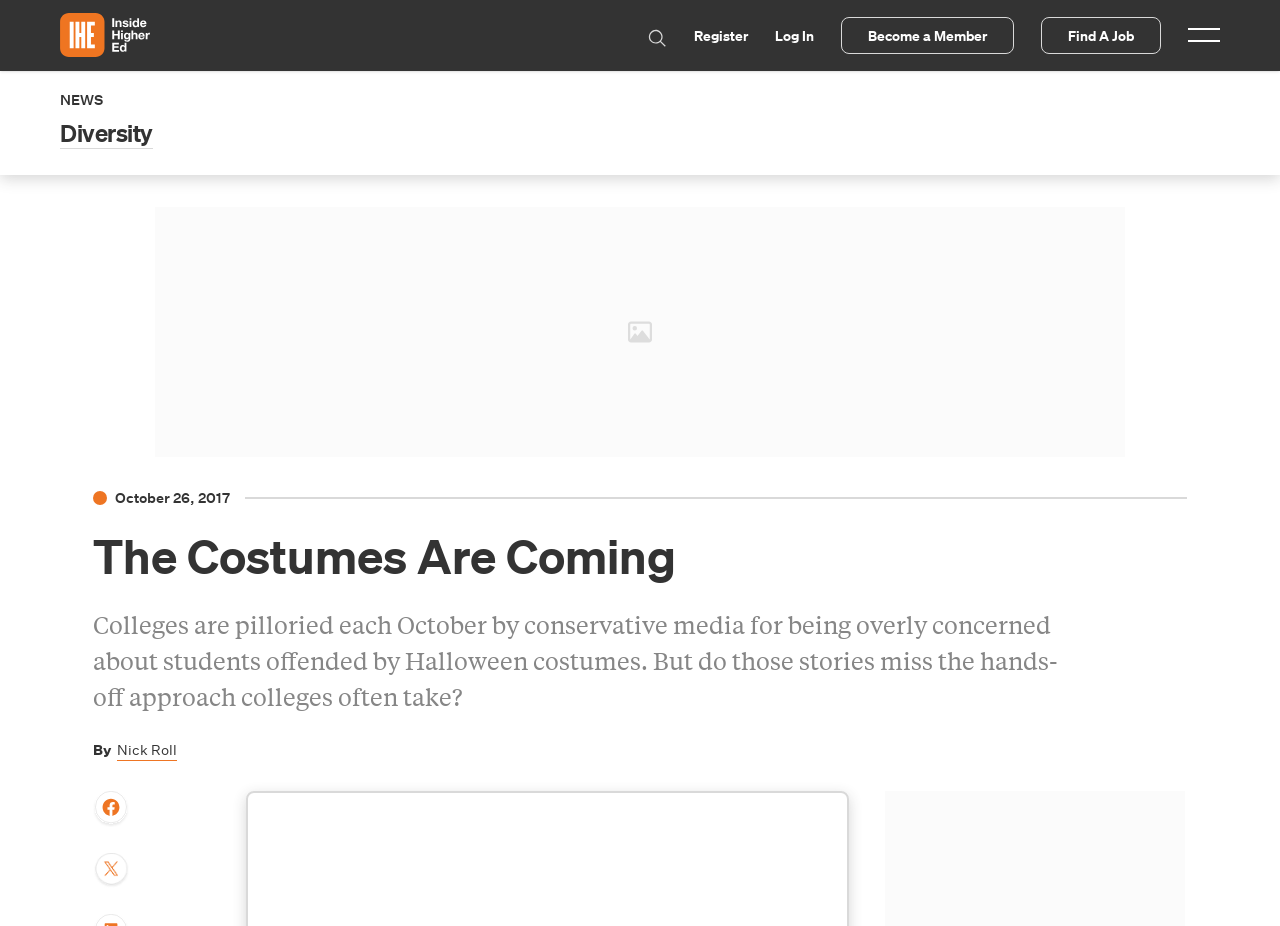Identify the bounding box coordinates of the clickable region to carry out the given instruction: "Click the Home link".

[0.047, 0.014, 0.117, 0.062]